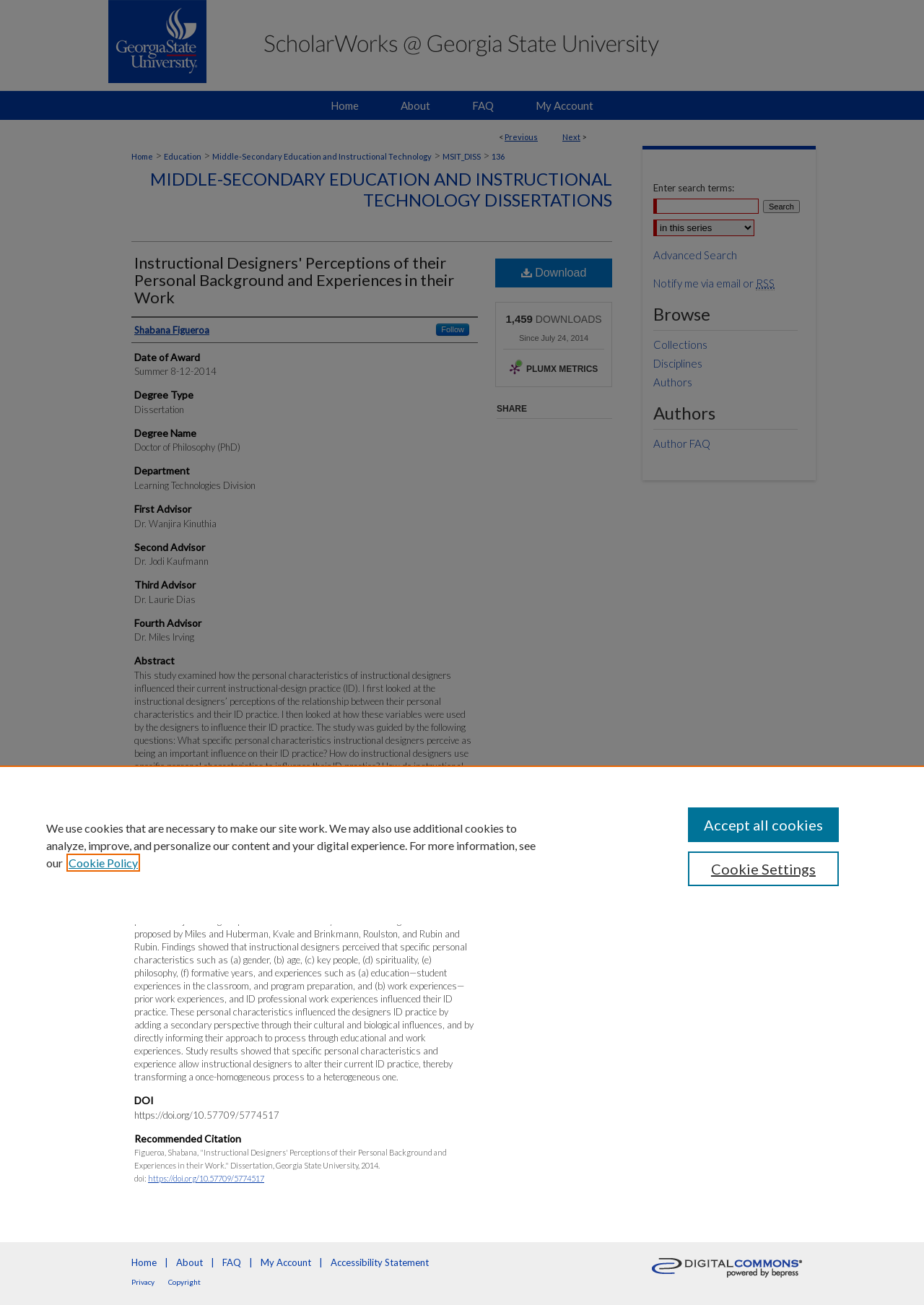Identify the bounding box coordinates for the UI element described as follows: Author FAQ. Use the format (top-left x, top-left y, bottom-right x, bottom-right y) and ensure all values are floating point numbers between 0 and 1.

[0.707, 0.335, 0.883, 0.345]